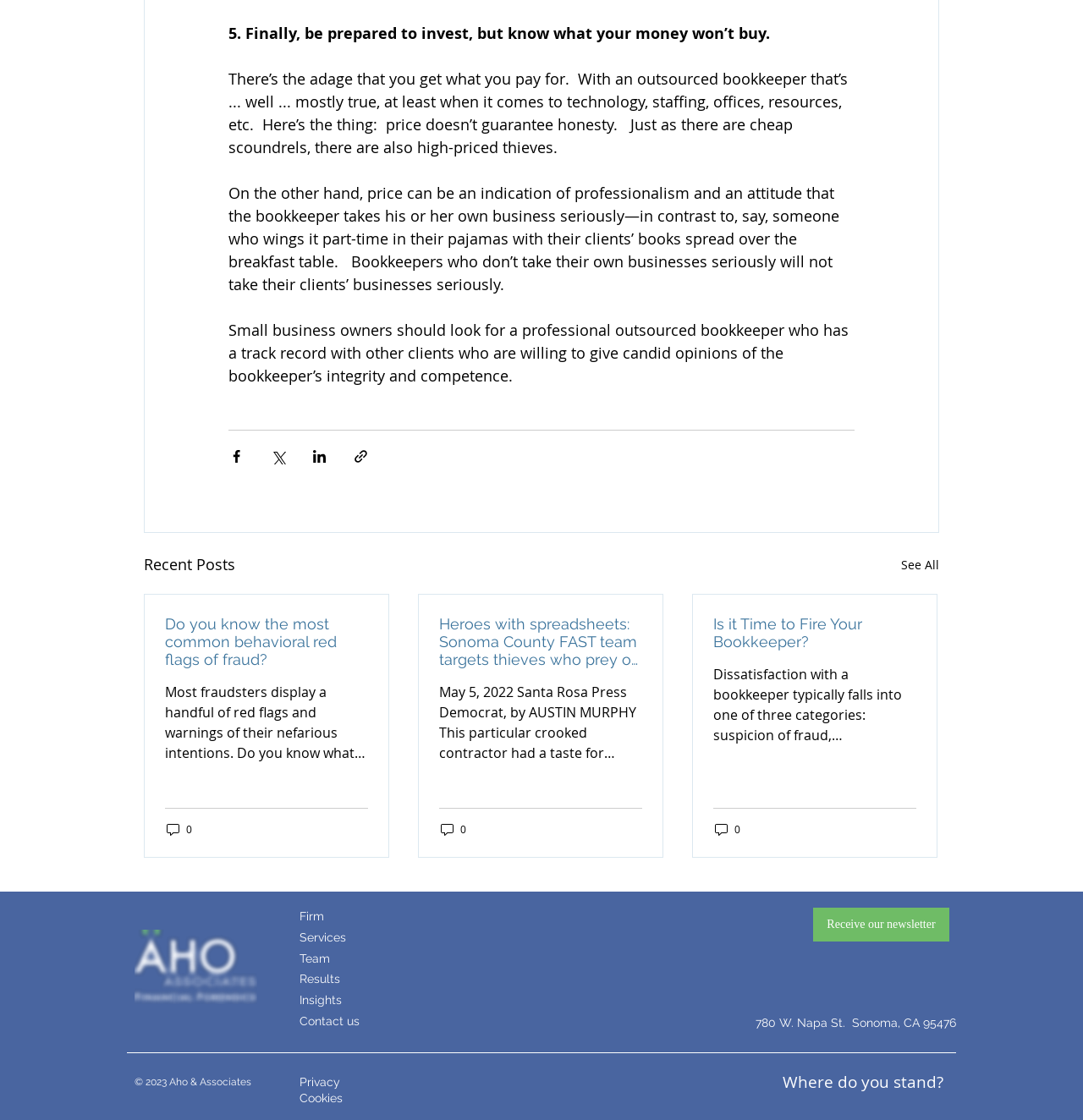Please identify the bounding box coordinates of the clickable area that will fulfill the following instruction: "Share via Facebook". The coordinates should be in the format of four float numbers between 0 and 1, i.e., [left, top, right, bottom].

[0.211, 0.4, 0.226, 0.414]